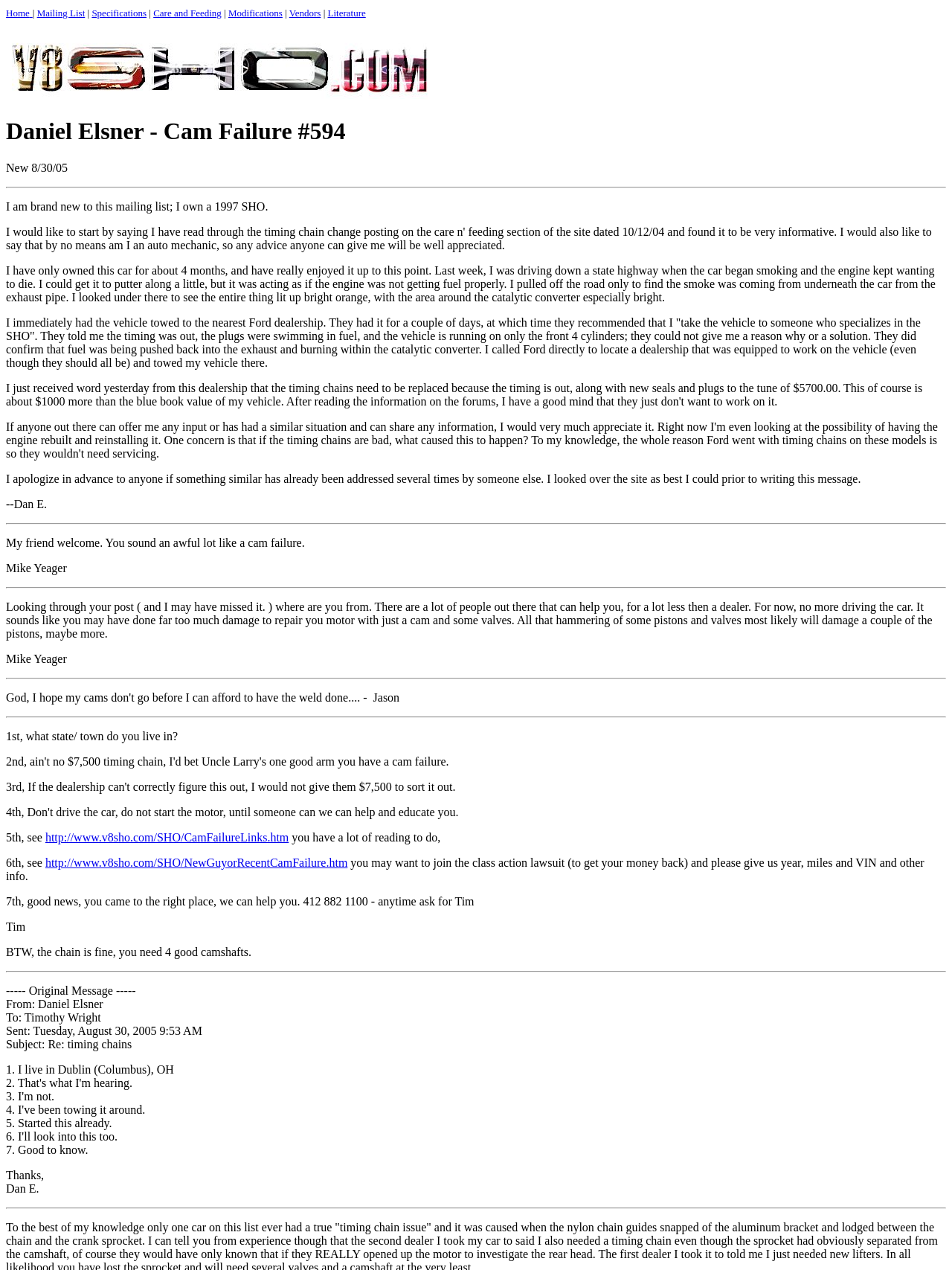From the element description: "Vendors", extract the bounding box coordinates of the UI element. The coordinates should be expressed as four float numbers between 0 and 1, in the order [left, top, right, bottom].

[0.304, 0.006, 0.337, 0.015]